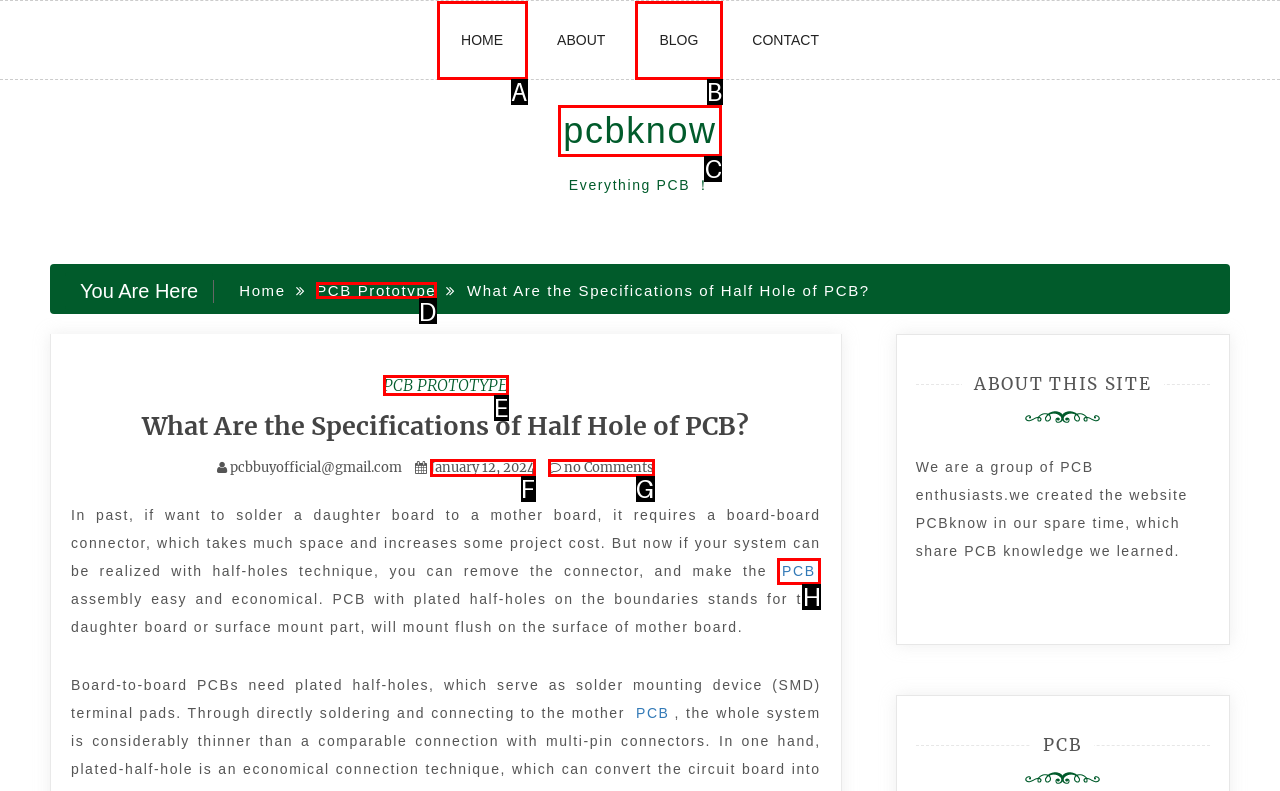Select the correct option from the given choices to perform this task: read about pcb prototype. Provide the letter of that option.

D